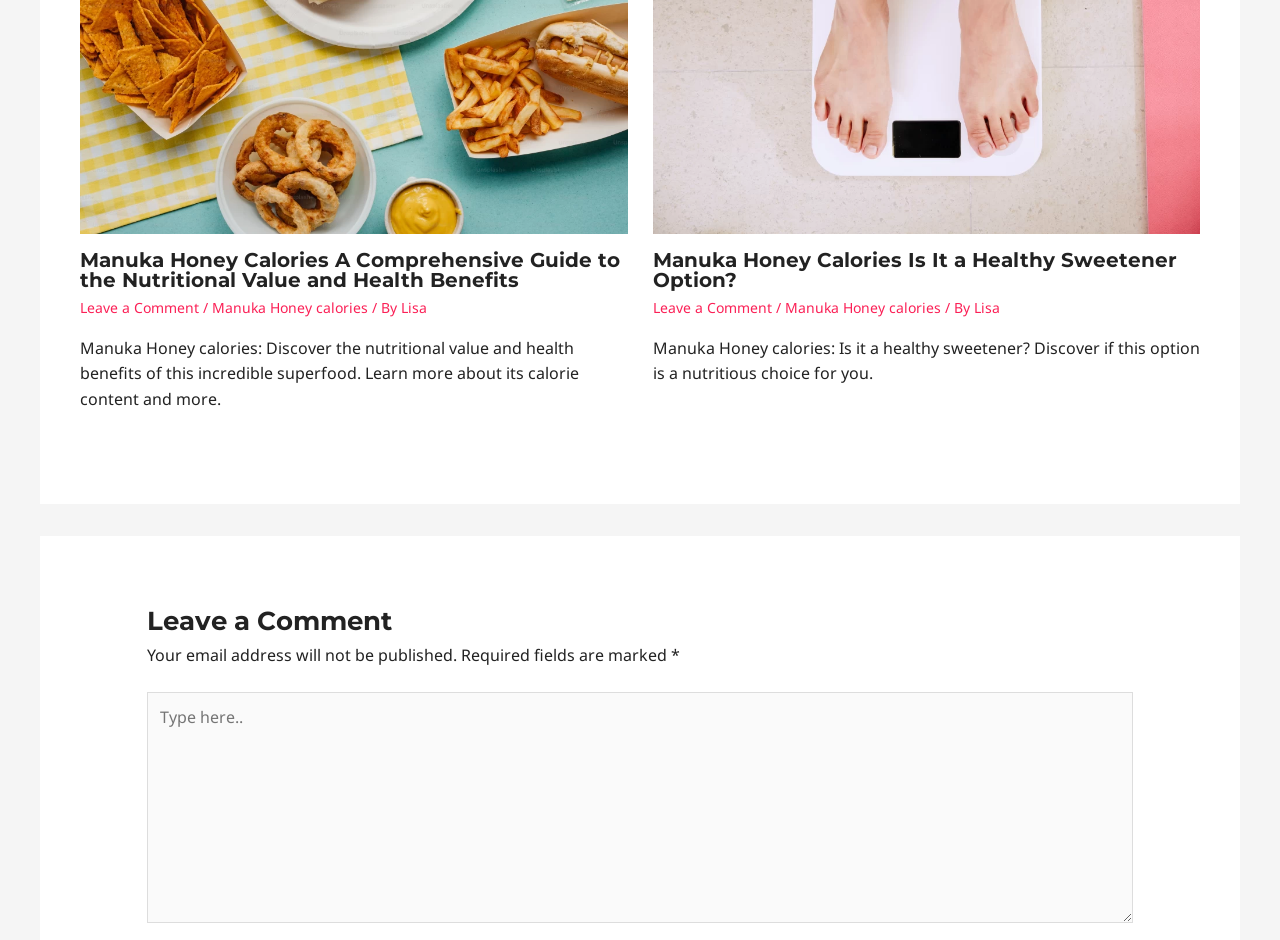How many articles are featured on this webpage?
Use the information from the screenshot to give a comprehensive response to the question.

There are two main sections on the webpage, each with a heading and a brief summary, indicating that there are two separate articles about Manuka Honey Calories.